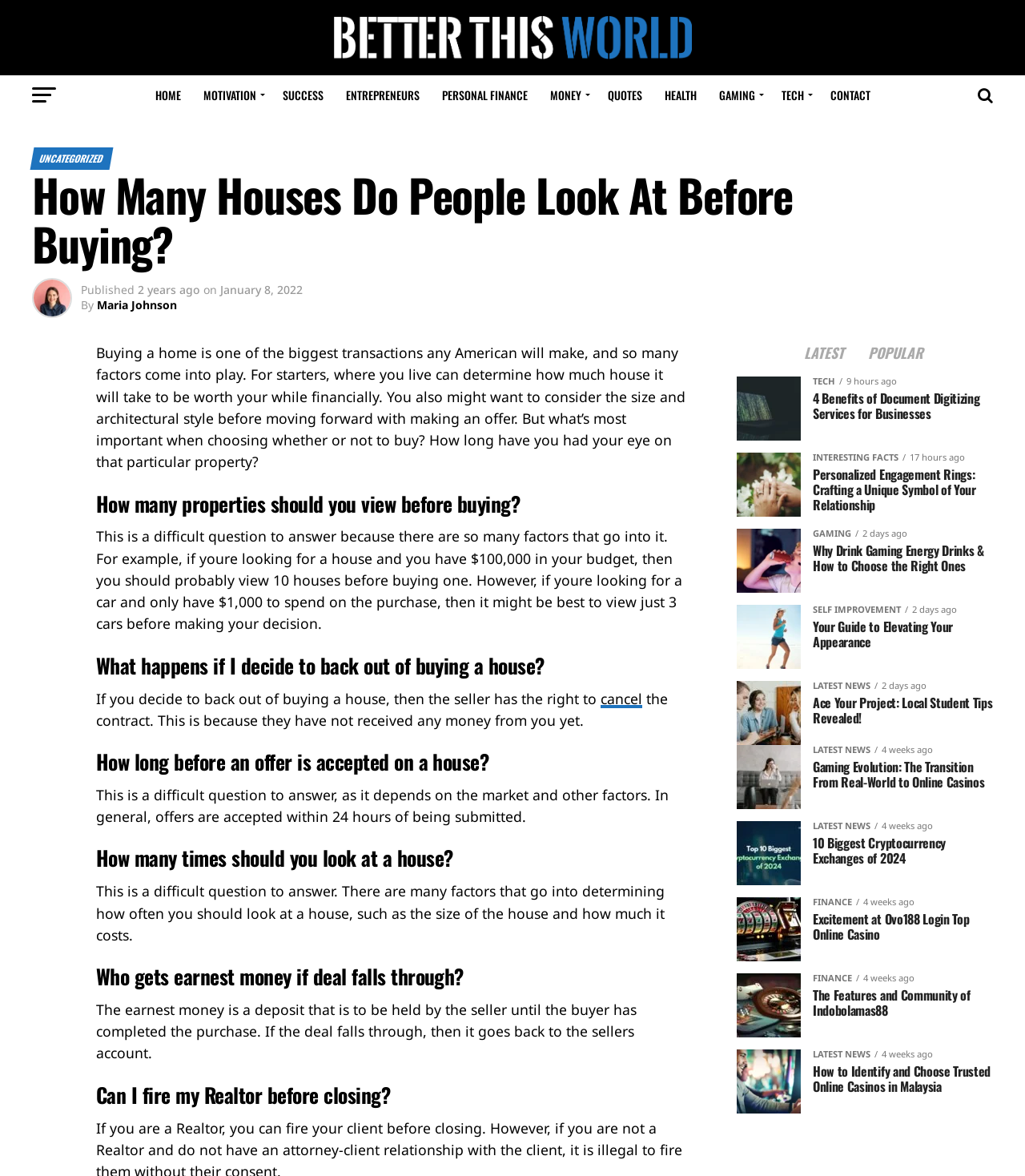Please identify the bounding box coordinates of the element's region that I should click in order to complete the following instruction: "Check latest news". The bounding box coordinates consist of four float numbers between 0 and 1, i.e., [left, top, right, bottom].

None